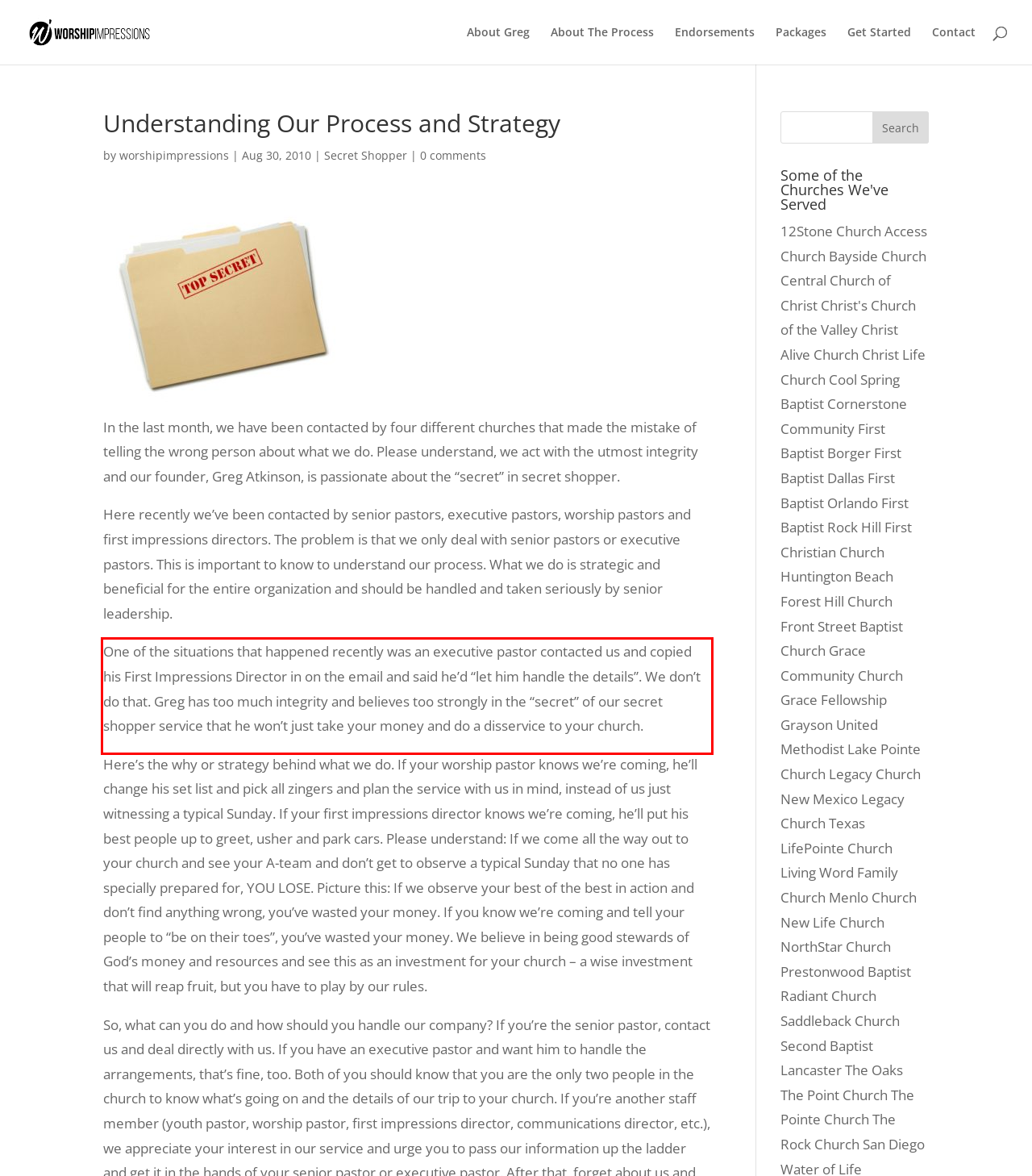Please examine the webpage screenshot containing a red bounding box and use OCR to recognize and output the text inside the red bounding box.

One of the situations that happened recently was an executive pastor contacted us and copied his First Impressions Director in on the email and said he’d “let him handle the details”. We don’t do that. Greg has too much integrity and believes too strongly in the “secret” of our secret shopper service that he won’t just take your money and do a disservice to your church.